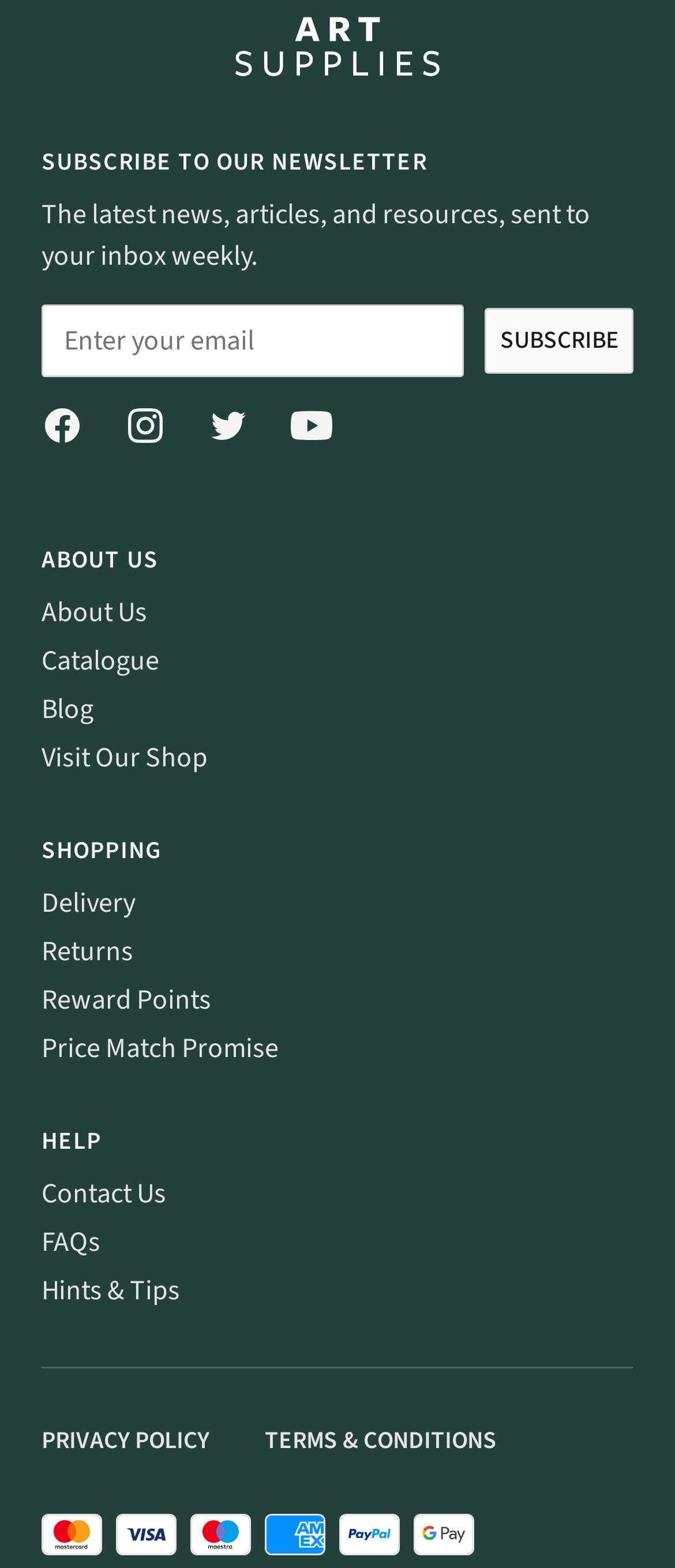Please find the bounding box coordinates for the clickable element needed to perform this instruction: "Read about us".

[0.062, 0.378, 0.218, 0.402]